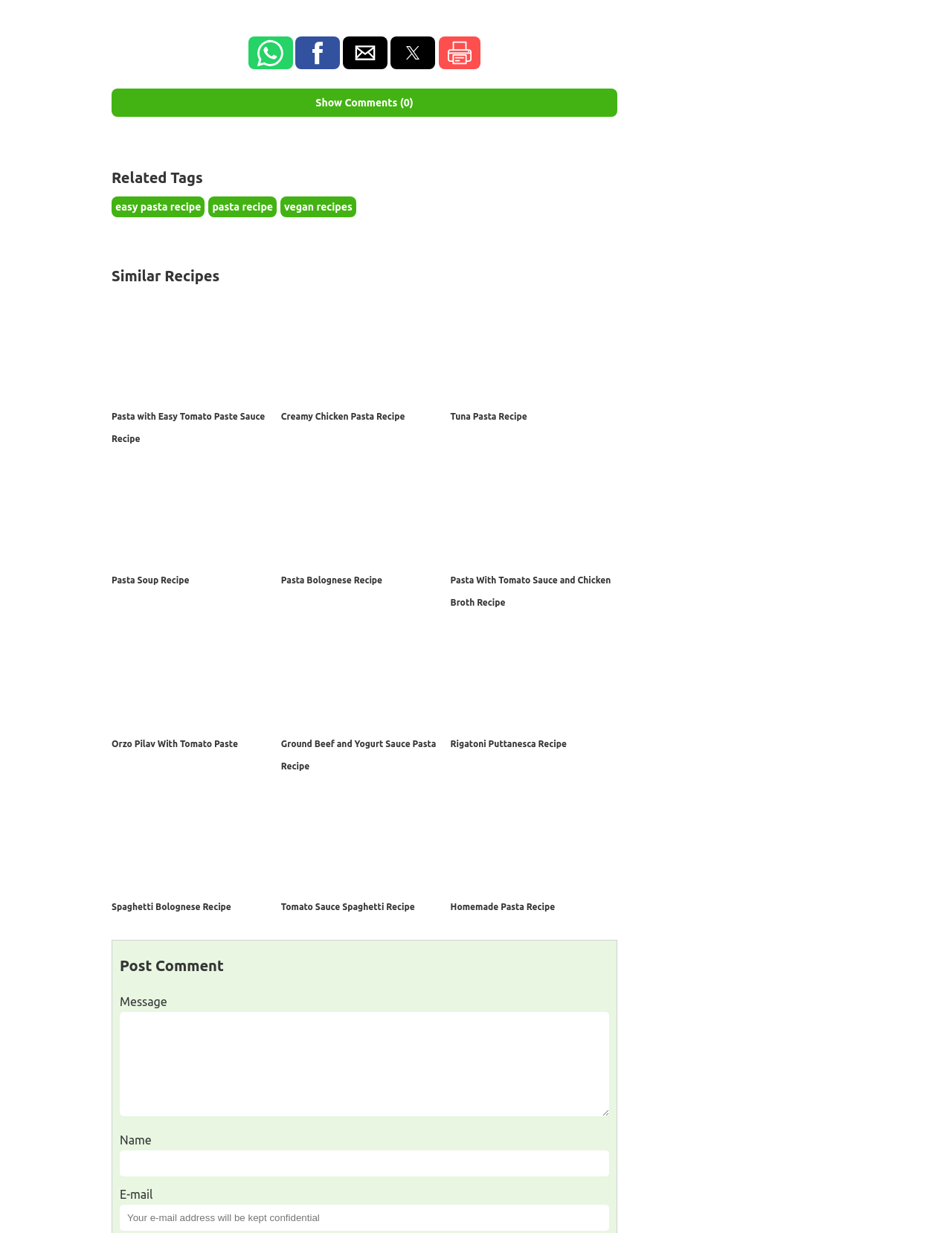Provide a short, one-word or phrase answer to the question below:
What are the related tags to the recipe?

easy pasta recipe, pasta recipe, vegan recipes